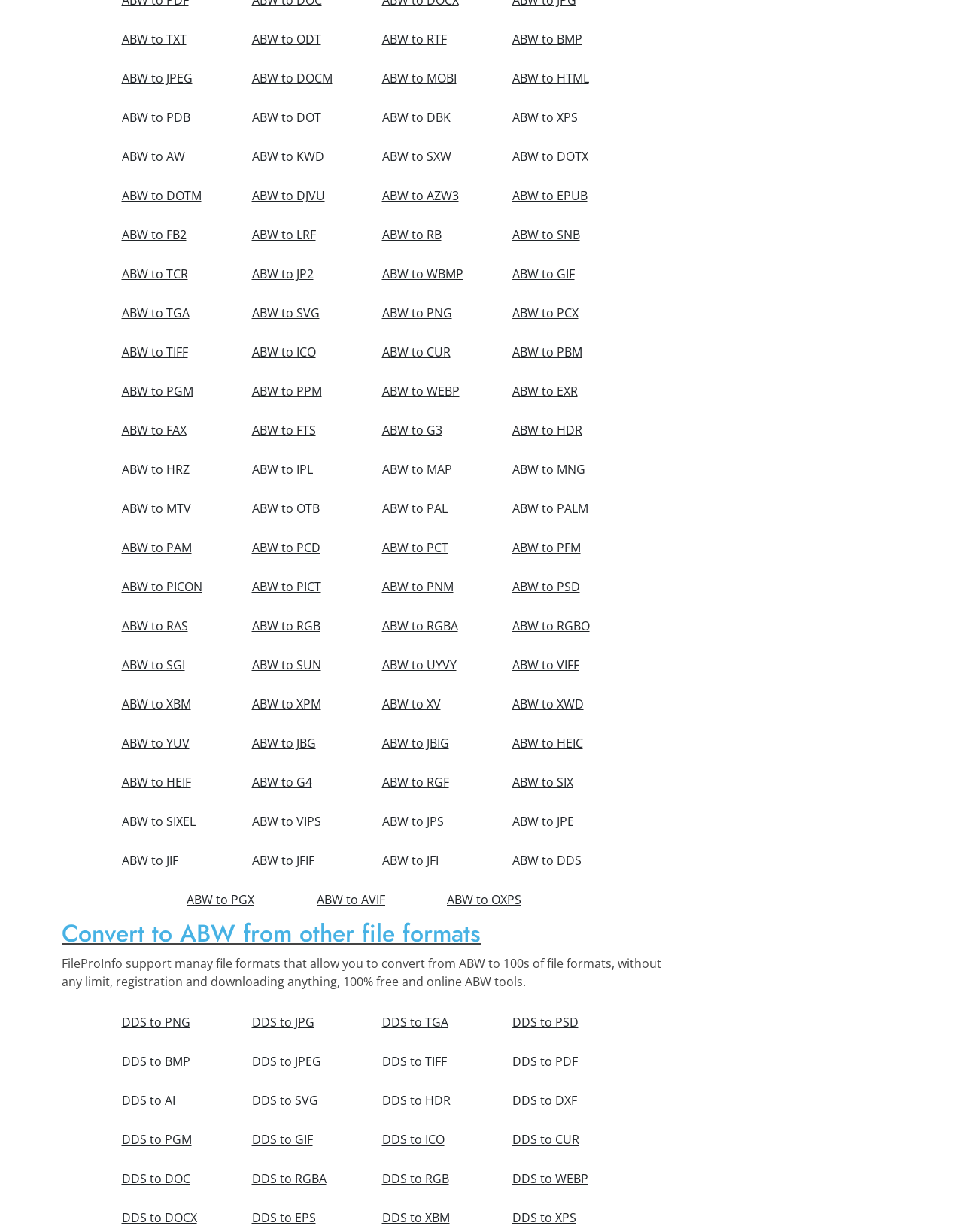Can ABW be converted to a raster image format? From the image, respond with a single word or brief phrase.

Yes